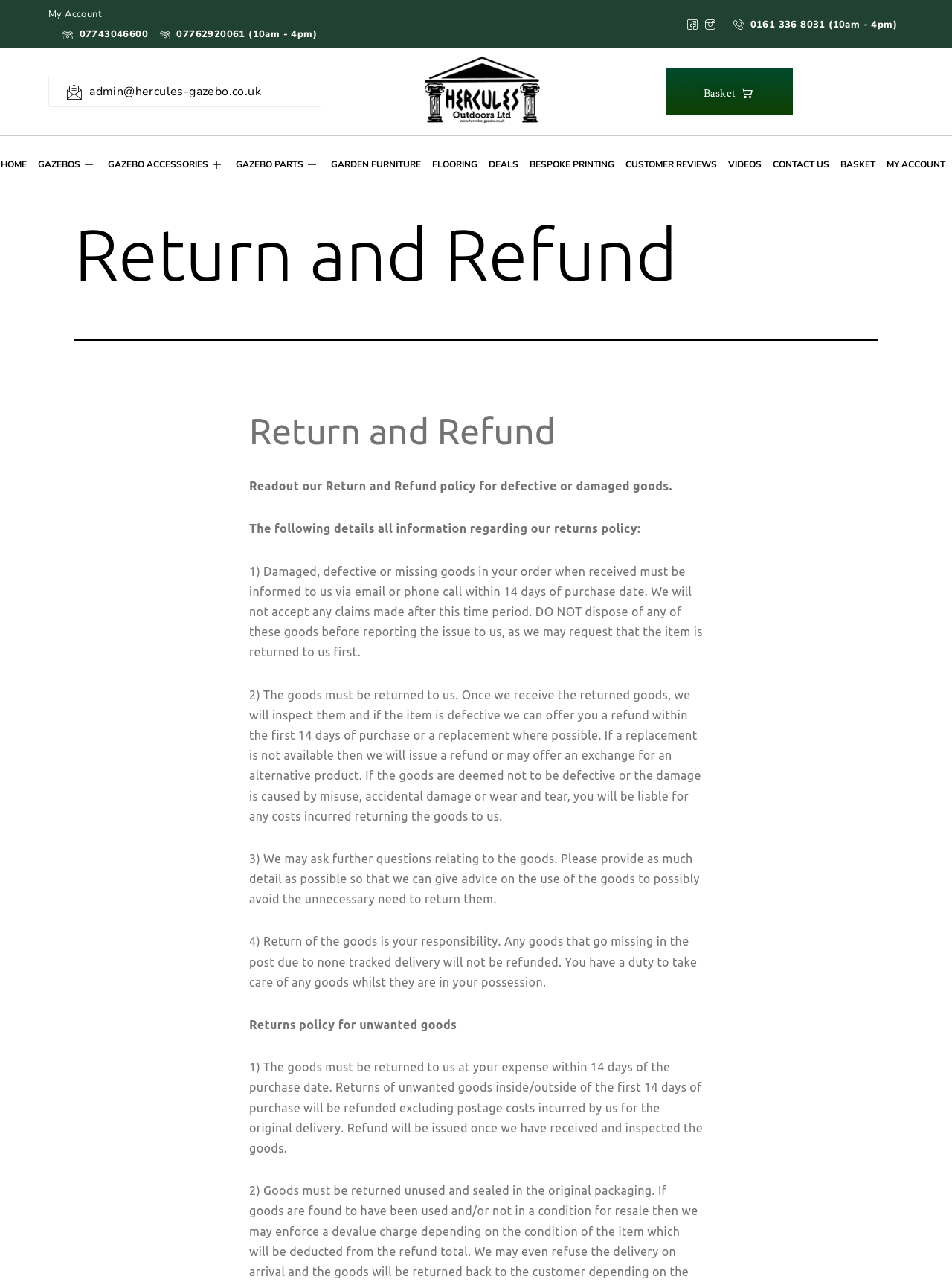Determine the bounding box coordinates of the clickable area required to perform the following instruction: "Go to CONTACT US". The coordinates should be represented as four float numbers between 0 and 1: [left, top, right, bottom].

[0.8, 0.112, 0.871, 0.145]